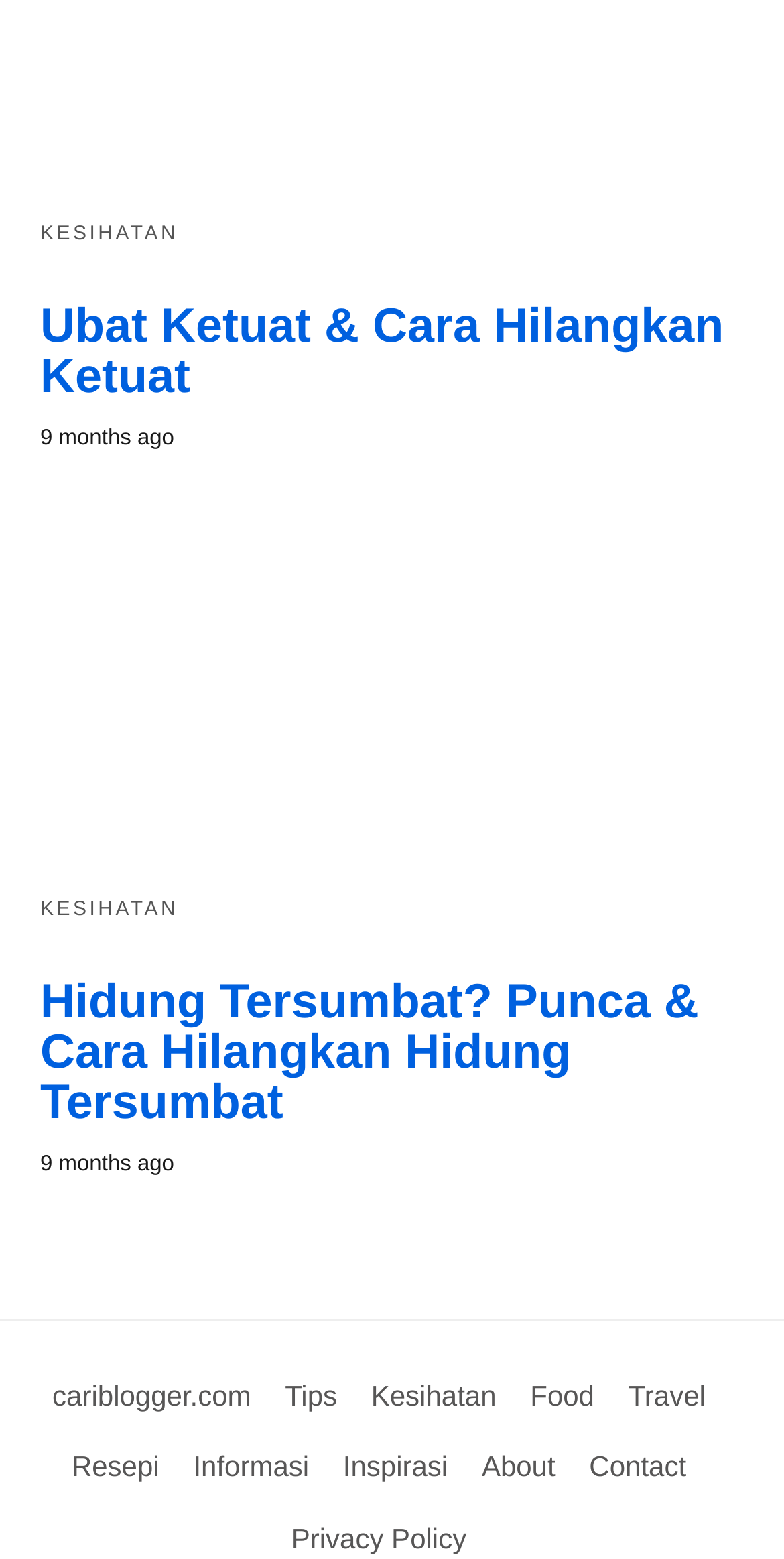Please find and report the bounding box coordinates of the element to click in order to perform the following action: "Click on the 'Ubat Ketuat & Cara Hilangkan Ketuat' link". The coordinates should be expressed as four float numbers between 0 and 1, in the format [left, top, right, bottom].

[0.051, 0.192, 0.923, 0.259]